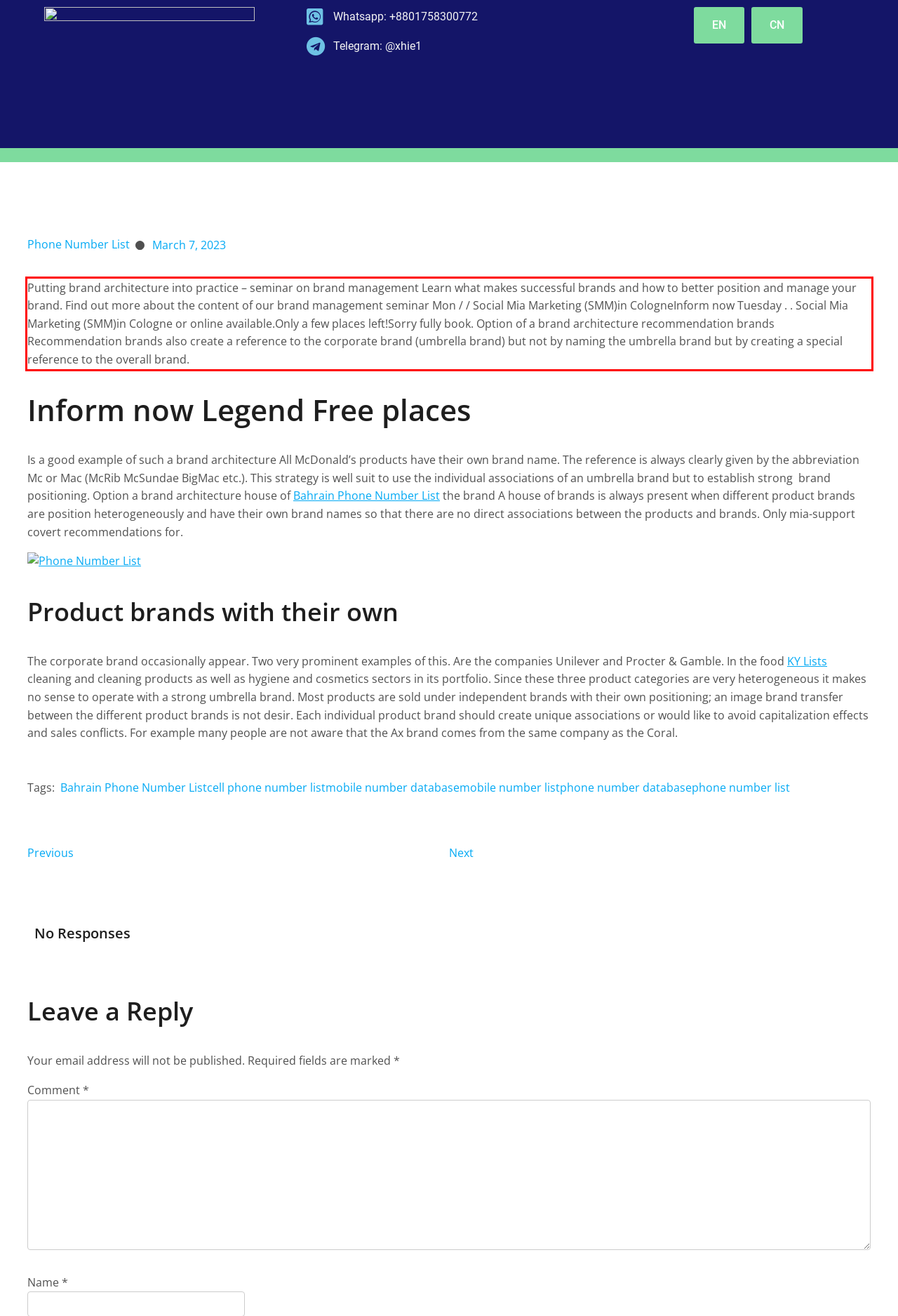Inspect the webpage screenshot that has a red bounding box and use OCR technology to read and display the text inside the red bounding box.

Putting brand architecture into practice – seminar on brand management Learn what makes successful brands and how to better position and manage your brand. Find out more about the content of our brand management seminar Mon / / Social Mia Marketing (SMM)in CologneInform now Tuesday . . Social Mia Marketing (SMM)in Cologne or online available.Only a few places left!Sorry fully book. Option of a brand architecture recommendation brands Recommendation brands also create a reference to the corporate brand (umbrella brand) but not by naming the umbrella brand but by creating a special reference to the overall brand.